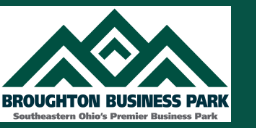What is the font style of the name 'BROUGHTON BUSINESS PARK'?
Relying on the image, give a concise answer in one word or a brief phrase.

Bold